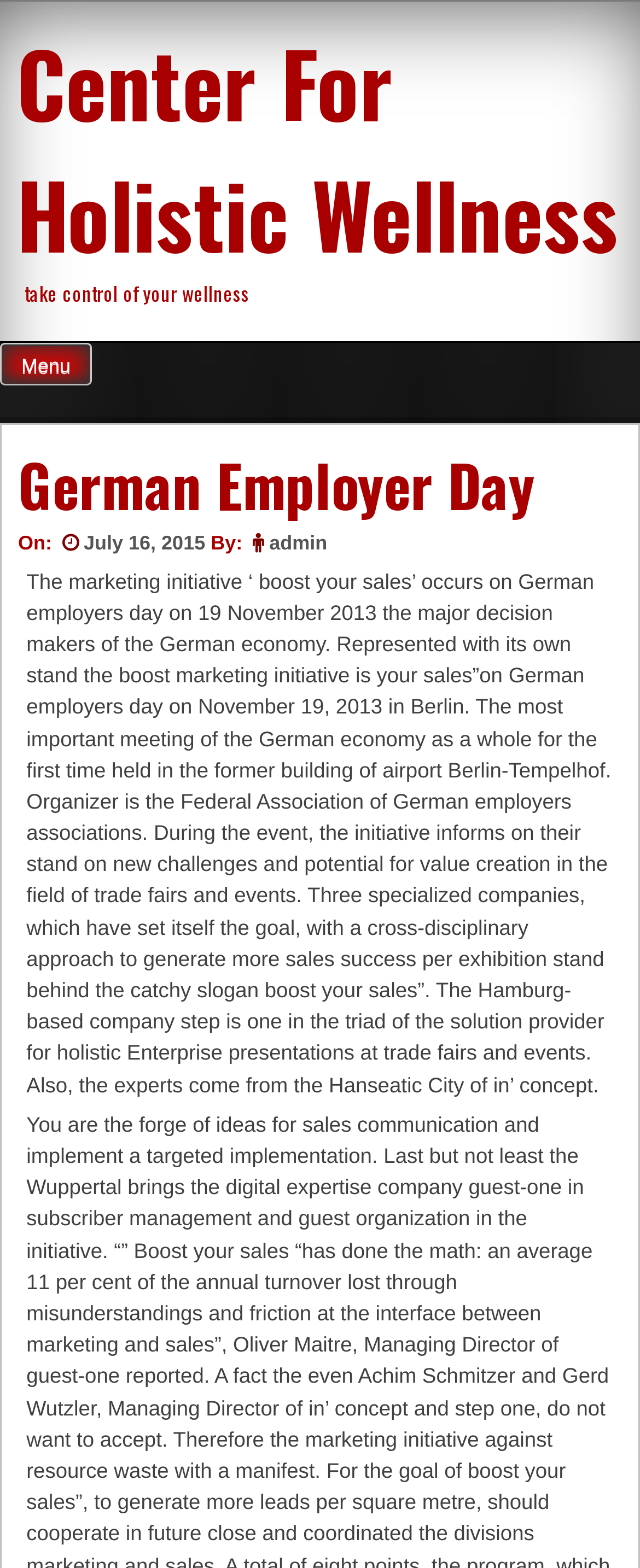What is the headline of the webpage?

German Employer Day